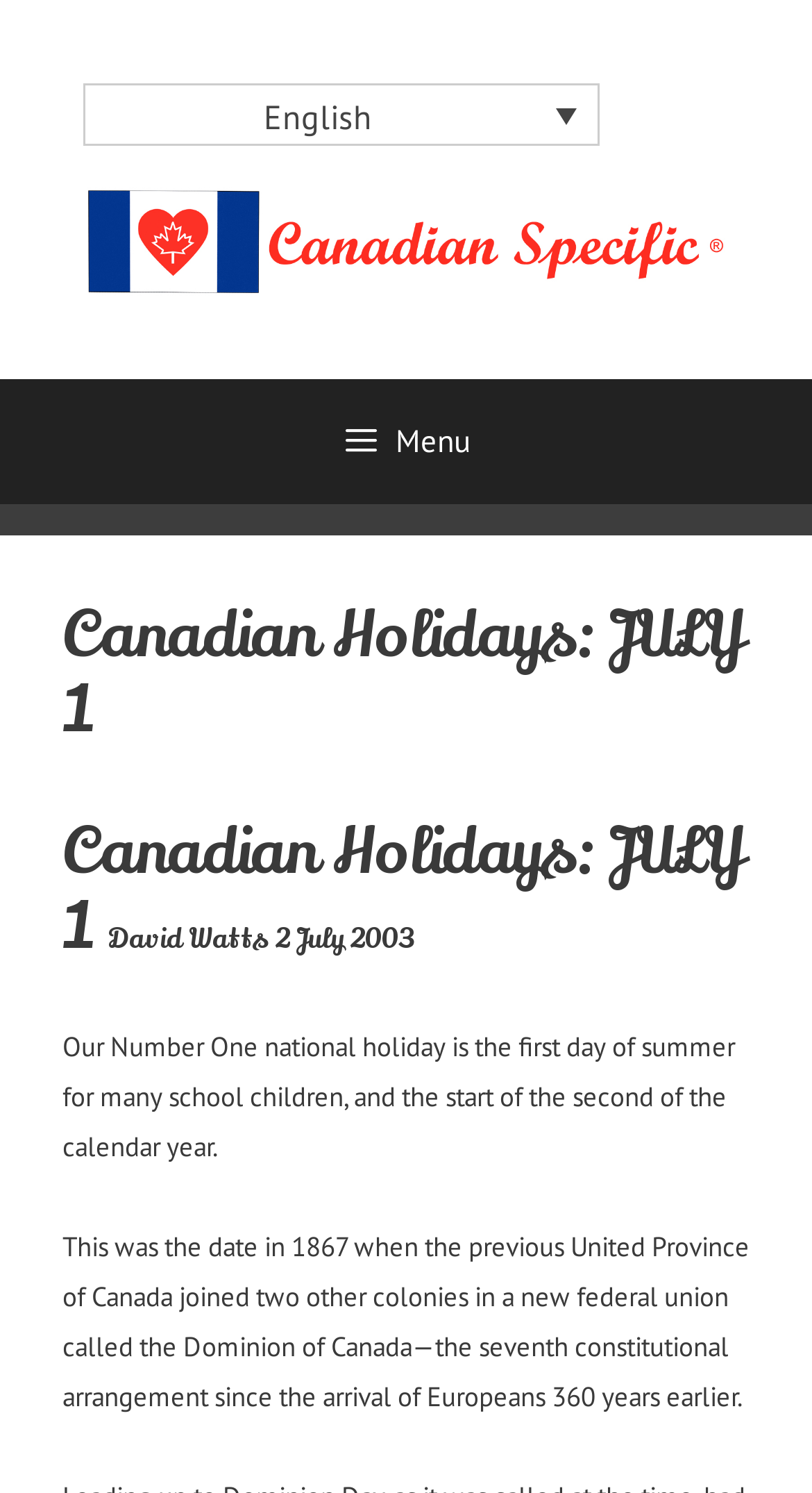What is the start of the second mentioned on the webpage?
Please use the image to provide an in-depth answer to the question.

The question is asking about the start of the second mentioned on the webpage. By reading the text 'Our Number One national holiday is the first day of summer for many school children, and the start of the second of the calendar year.', we can infer that the start of the second being referred to is the second of the calendar year.